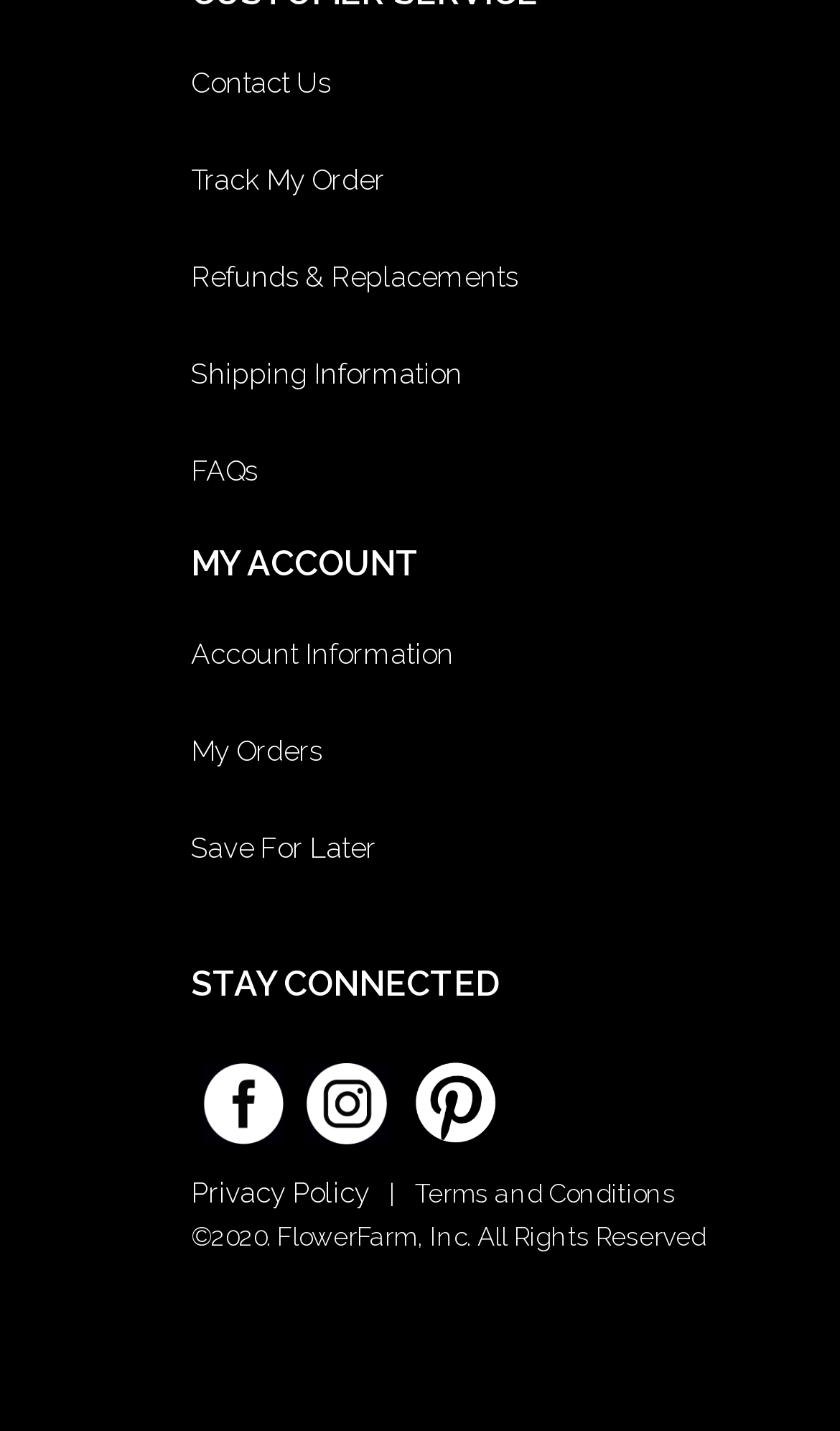Please find the bounding box coordinates of the element's region to be clicked to carry out this instruction: "Follow us on Facebook".

[0.24, 0.731, 0.337, 0.789]